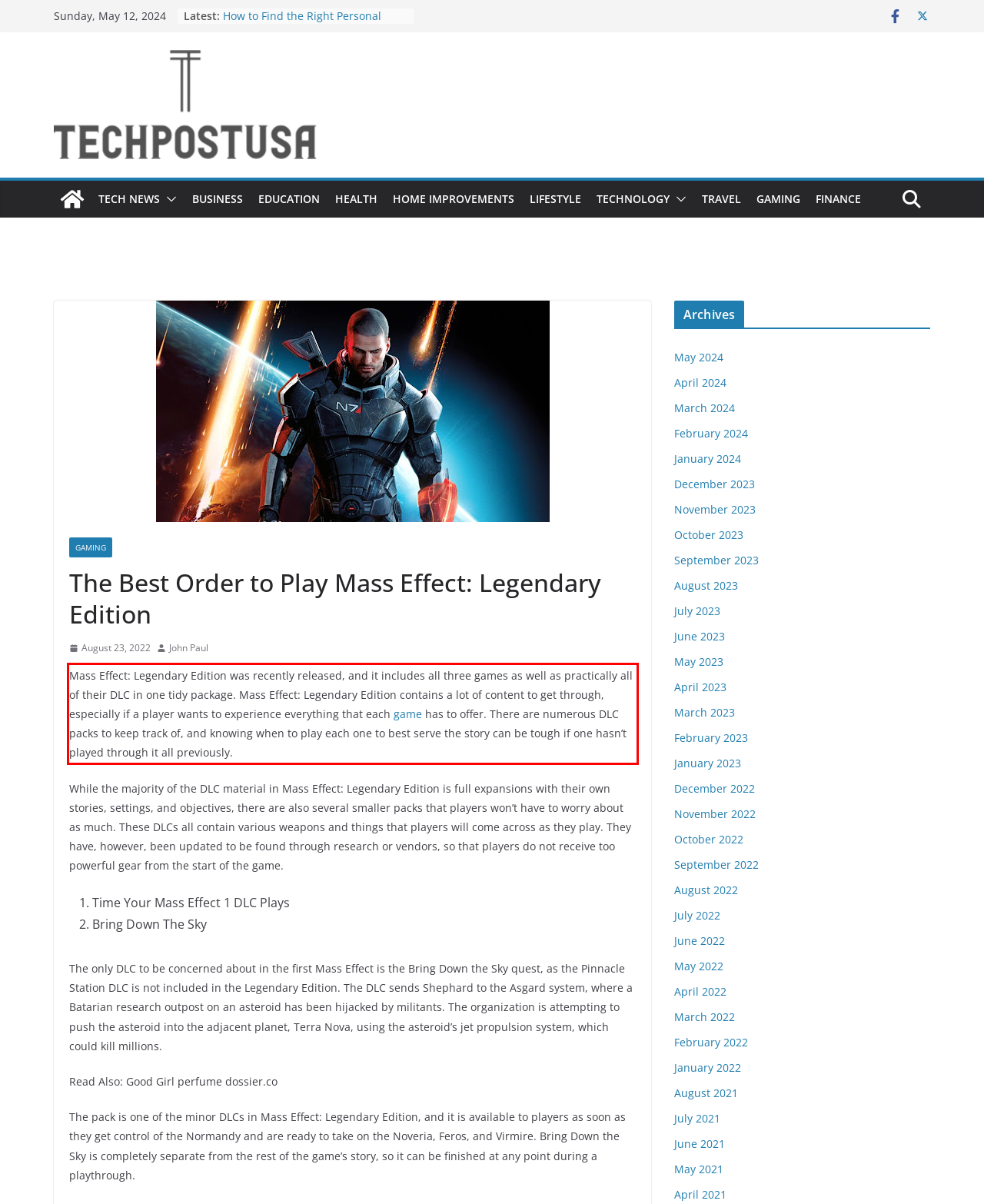The screenshot provided shows a webpage with a red bounding box. Apply OCR to the text within this red bounding box and provide the extracted content.

Mass Effect: Legendary Edition was recently released, and it includes all three games as well as practically all of their DLC in one tidy package. Mass Effect: Legendary Edition contains a lot of content to get through, especially if a player wants to experience everything that each game has to offer. There are numerous DLC packs to keep track of, and knowing when to play each one to best serve the story can be tough if one hasn’t played through it all previously.